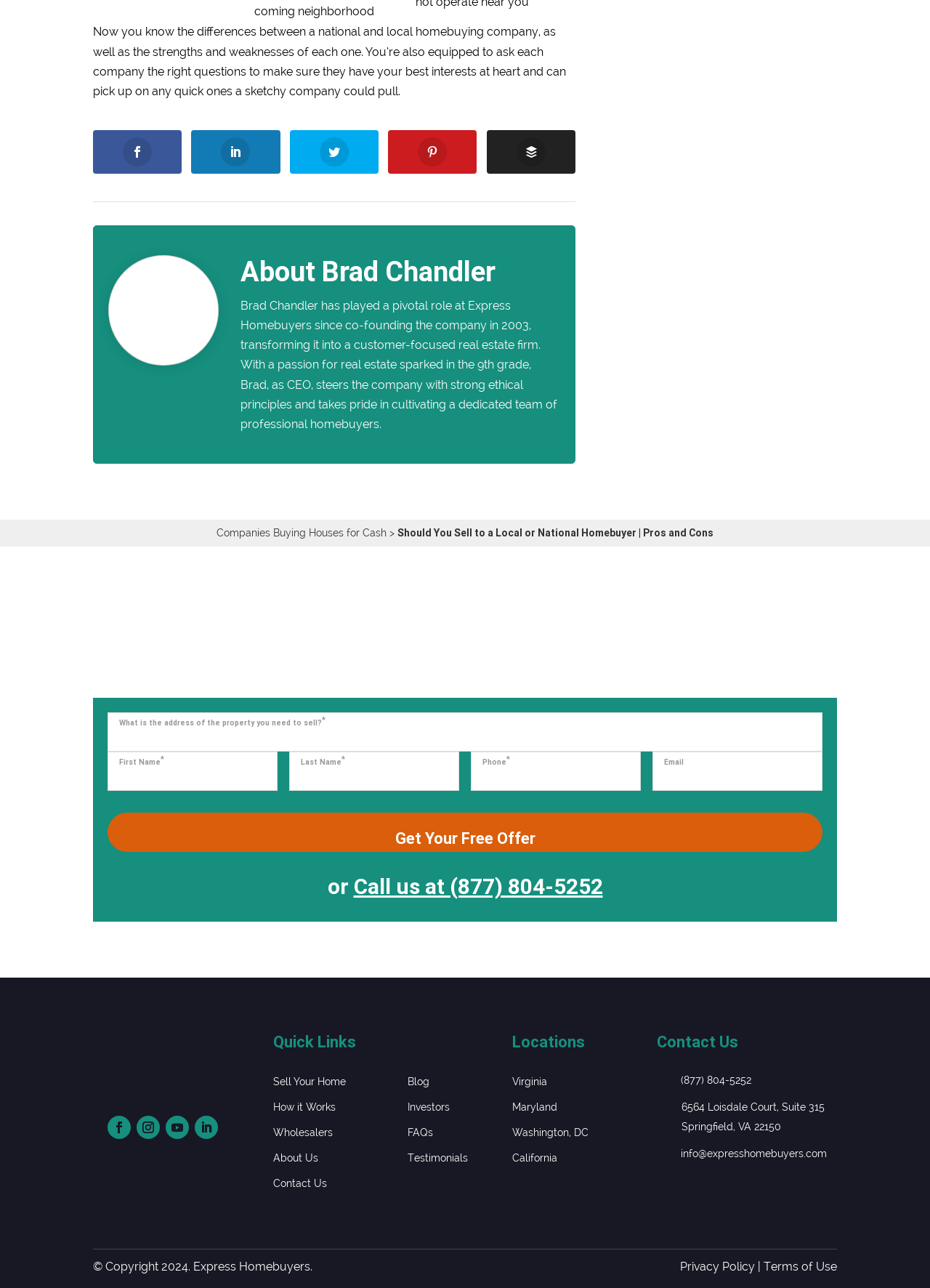Determine the bounding box coordinates for the UI element matching this description: "Call us at (877) 804-5252".

[0.38, 0.678, 0.648, 0.699]